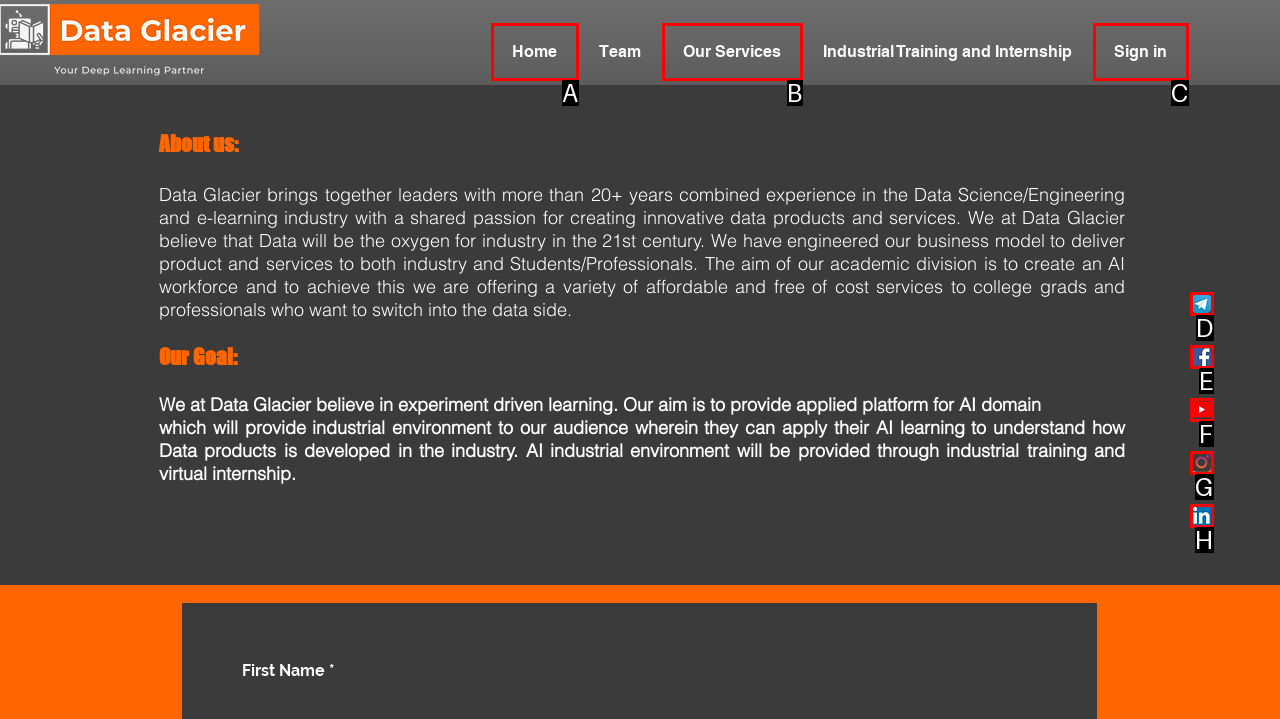Given the description: Our Services, pick the option that matches best and answer with the corresponding letter directly.

B